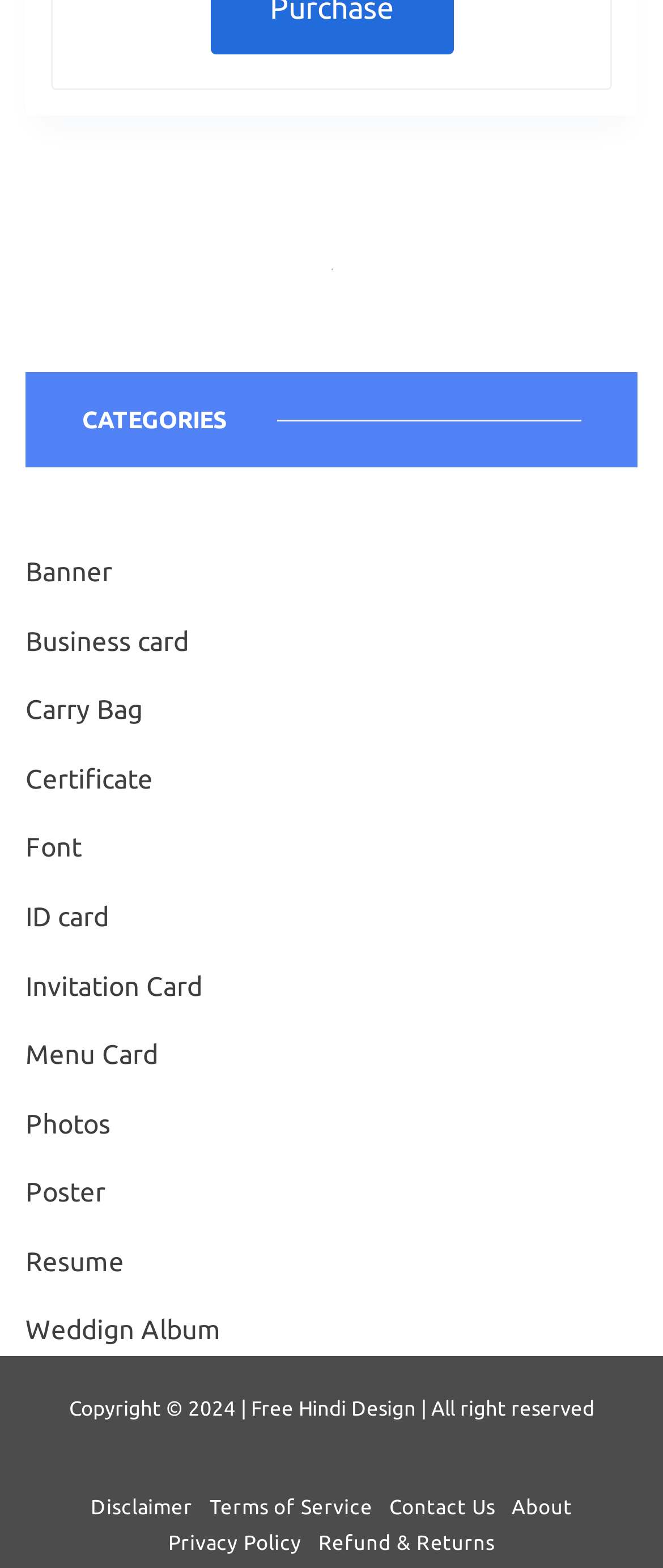Locate the bounding box coordinates of the clickable region to complete the following instruction: "Explore the 'Photos' section."

[0.038, 0.702, 0.167, 0.732]